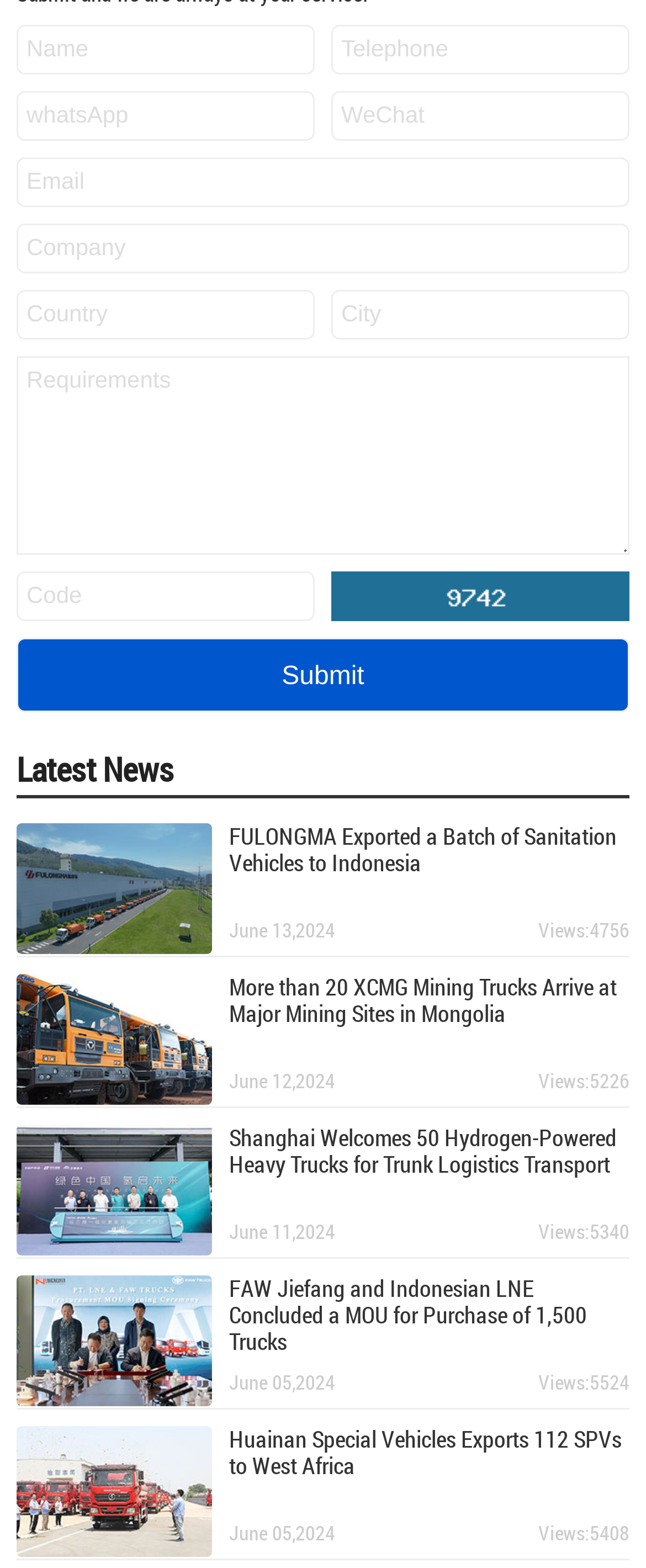What is the purpose of the form at the top?
Using the visual information from the image, give a one-word or short-phrase answer.

To submit contact information